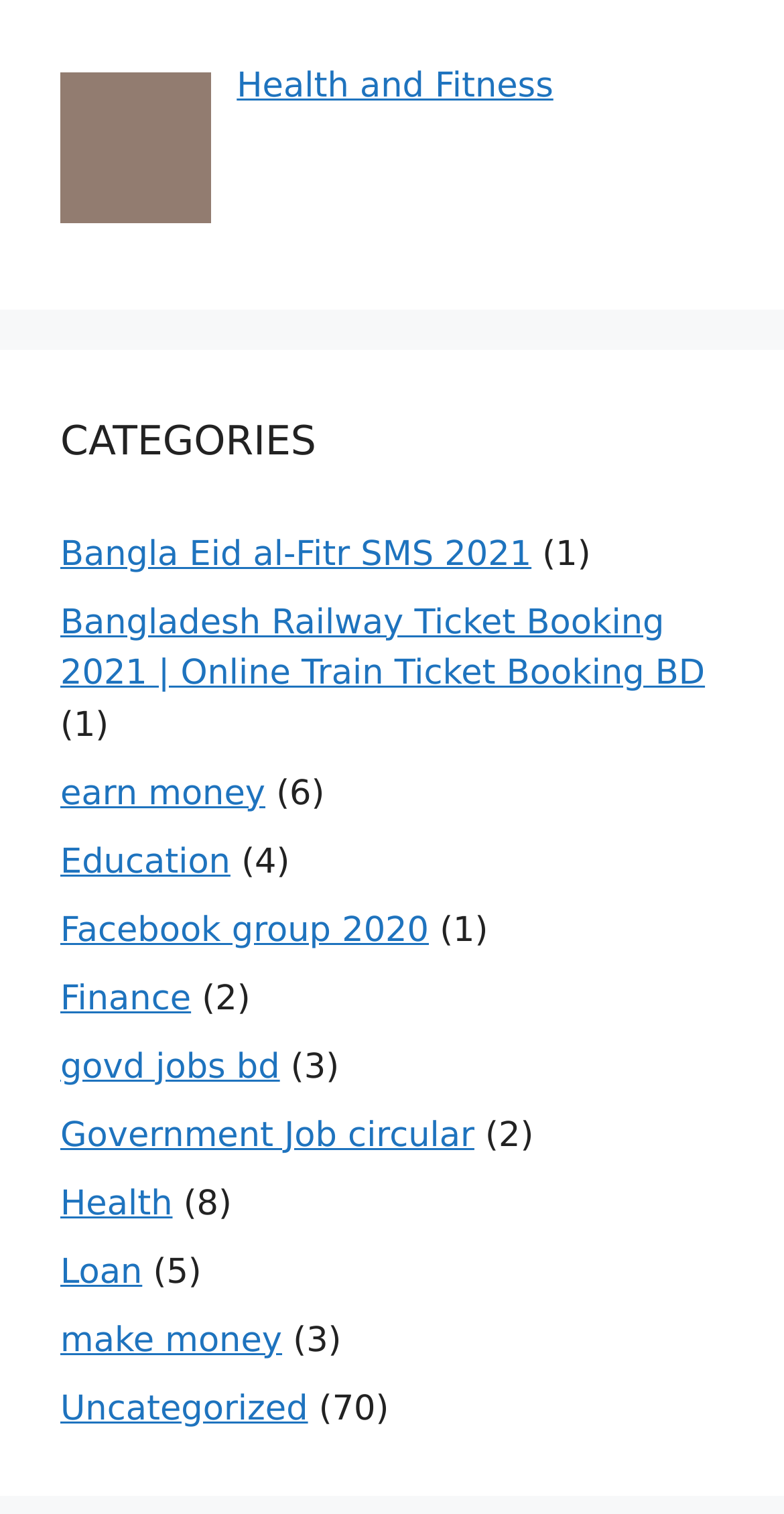Determine the bounding box coordinates of the region I should click to achieve the following instruction: "Click on Health and Fitness". Ensure the bounding box coordinates are four float numbers between 0 and 1, i.e., [left, top, right, bottom].

[0.302, 0.044, 0.706, 0.07]